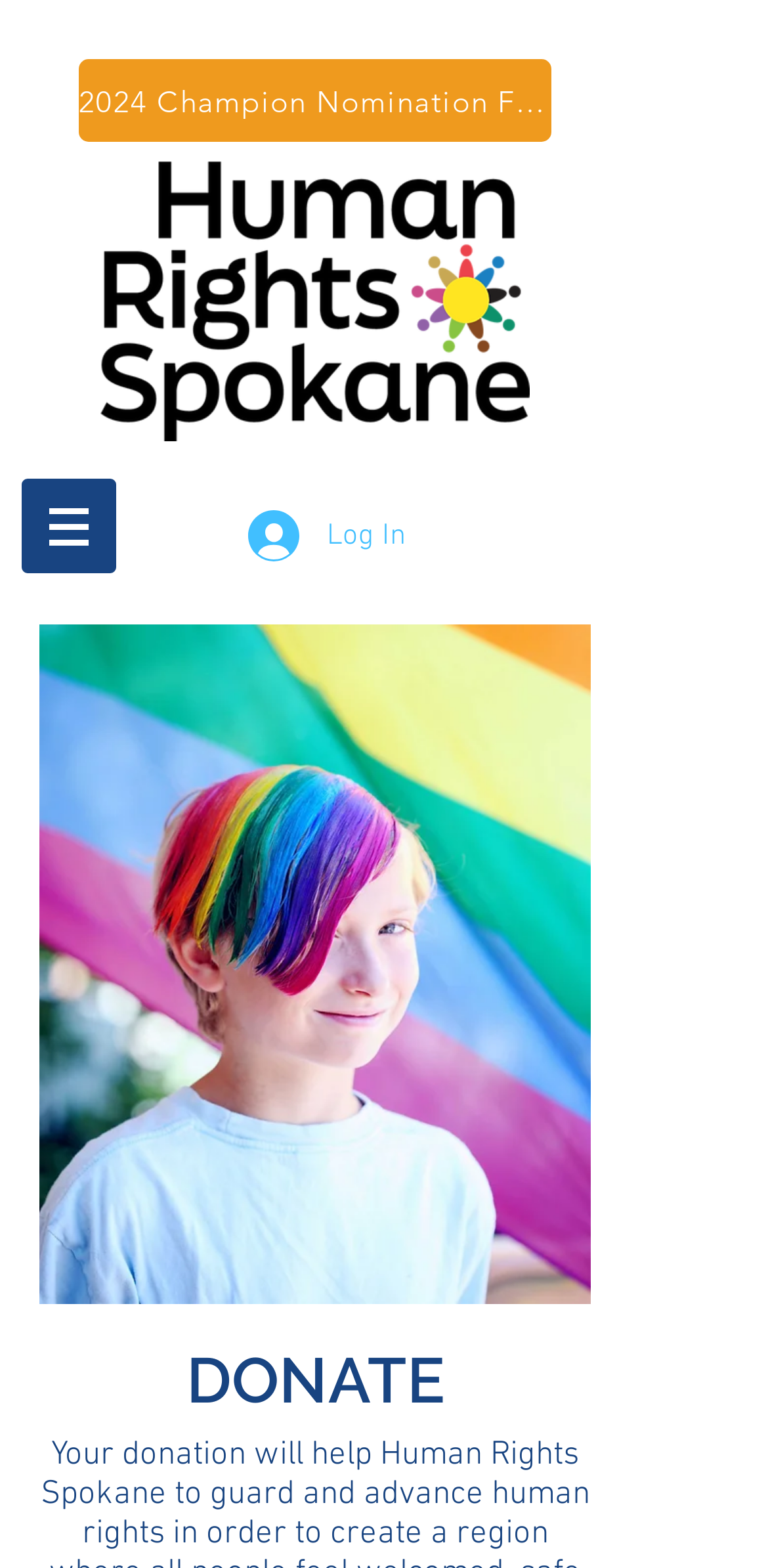Using the element description: ""Cookie Policy"", determine the bounding box coordinates. The coordinates should be in the format [left, top, right, bottom], with values between 0 and 1.

None